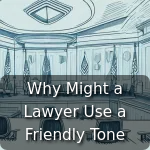Carefully observe the image and respond to the question with a detailed answer:
What is the significance of the chairs in the image?

The chairs arranged for potential participants in the courtroom setting demonstrate the significance of a friendly demeanor in facilitating effective client-lawyer interactions, highlighting the importance of approachability in a legal environment.